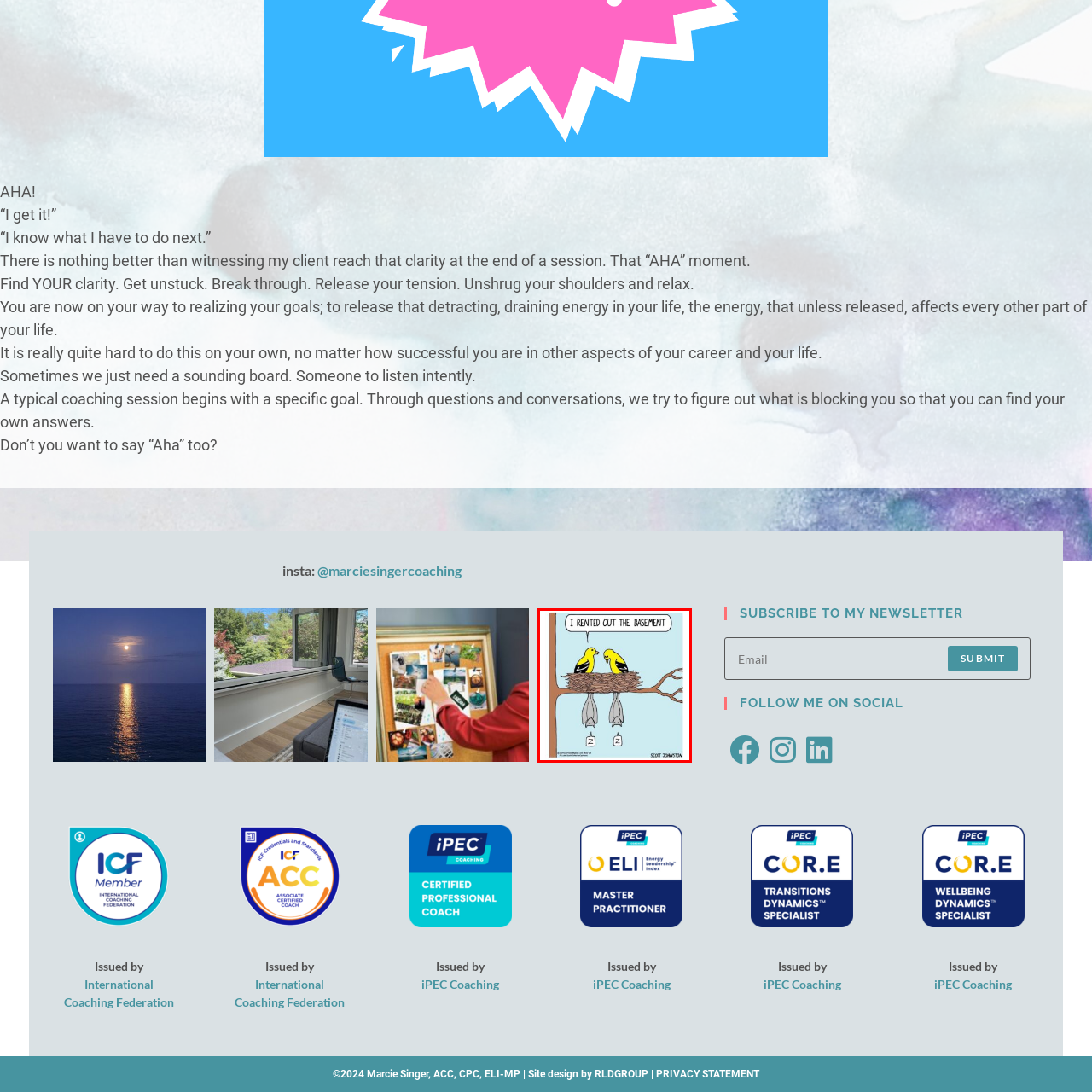Pay attention to the image encased in the red boundary and reply to the question using a single word or phrase:
Who signed the artwork in the cartoon?

Scott Johnston